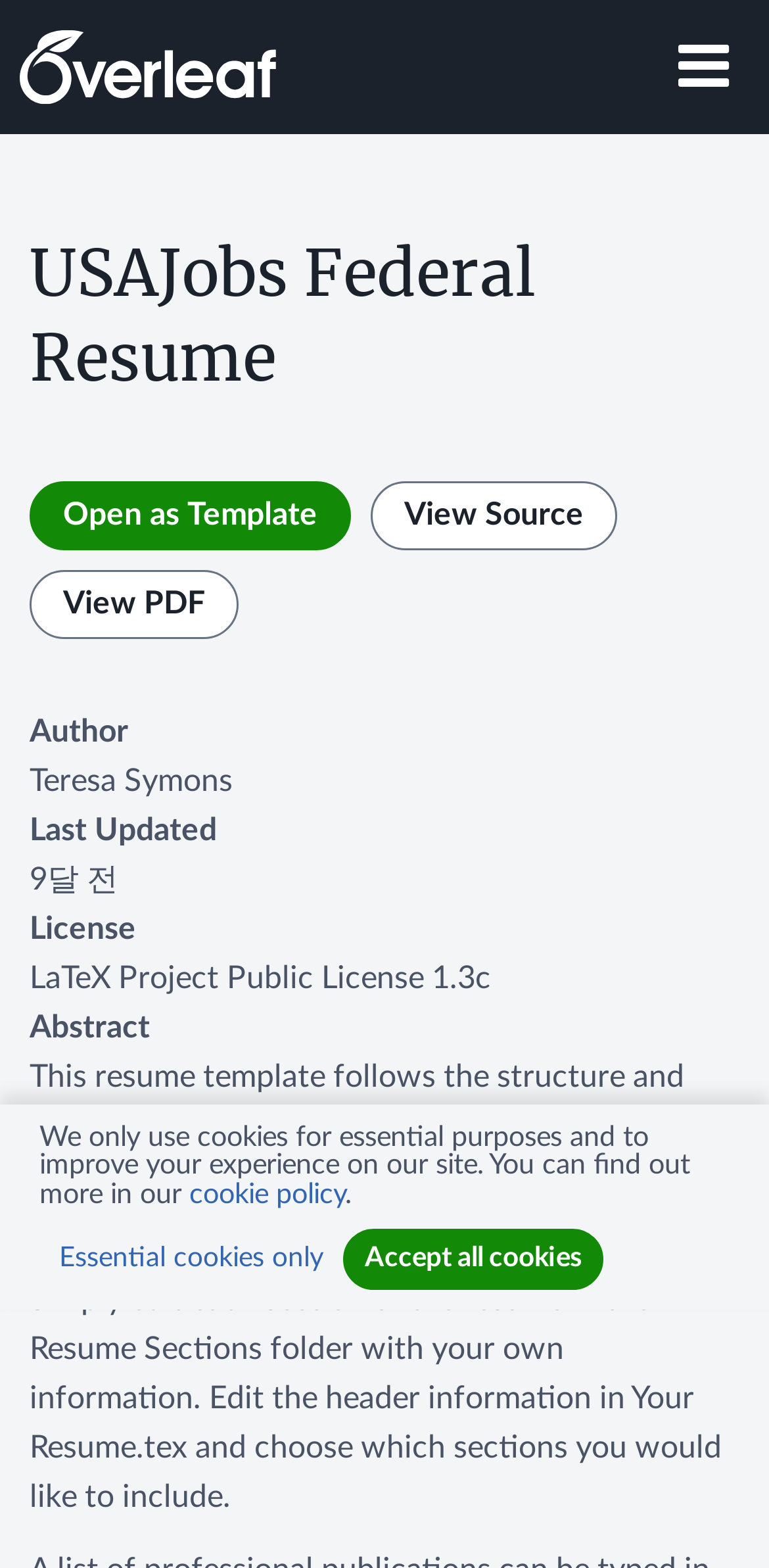Identify the main title of the webpage and generate its text content.

USAJobs Federal Resume